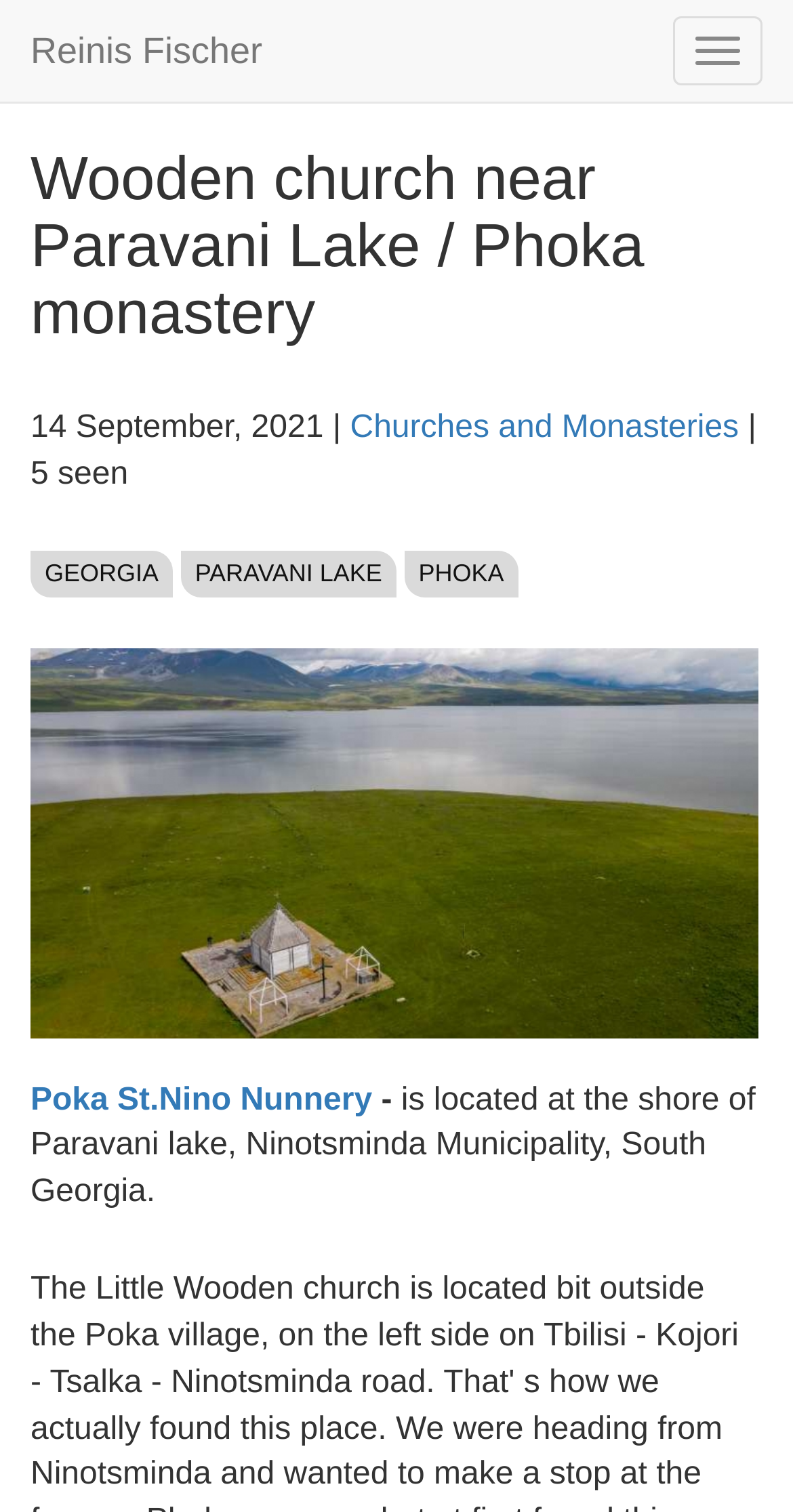Respond with a single word or phrase:
What is the name of the monastery?

Phoka